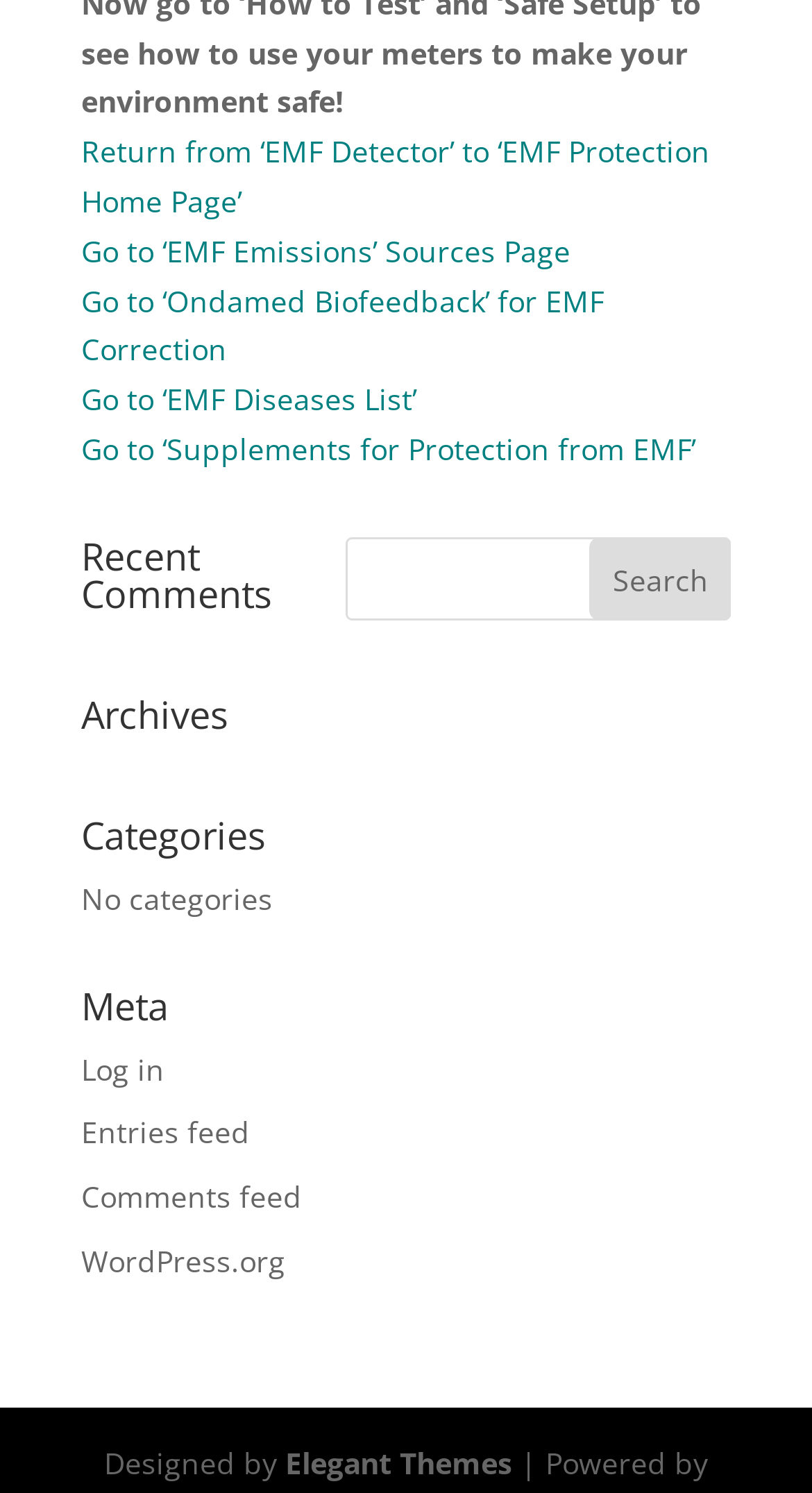Can you specify the bounding box coordinates for the region that should be clicked to fulfill this instruction: "Return from ‘EMF Detector’ to ‘EMF Protection Home Page’".

[0.1, 0.088, 0.874, 0.148]